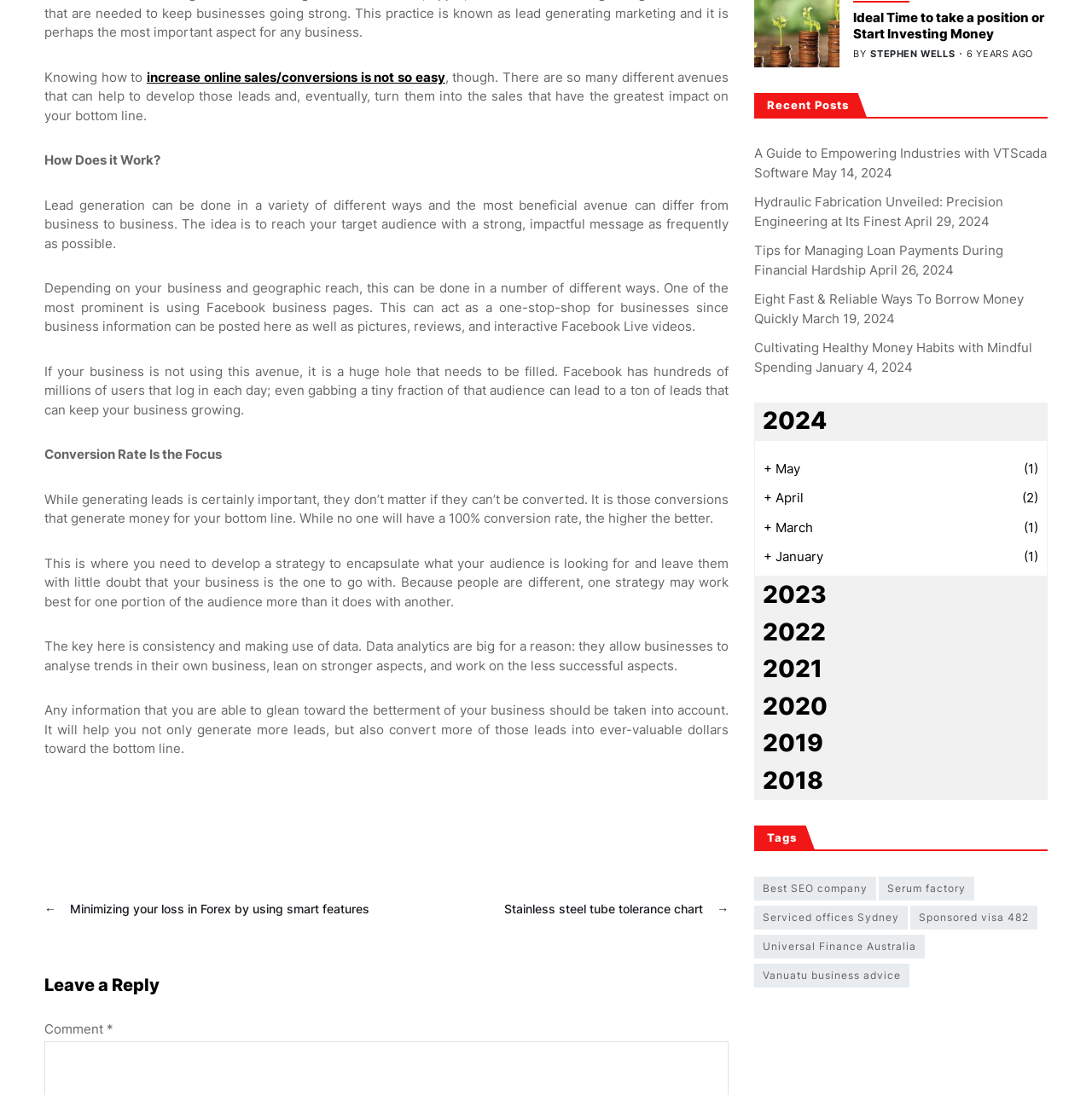Provide the bounding box coordinates of the HTML element described by the text: "Stephen Wells". The coordinates should be in the format [left, top, right, bottom] with values between 0 and 1.

[0.797, 0.042, 0.874, 0.055]